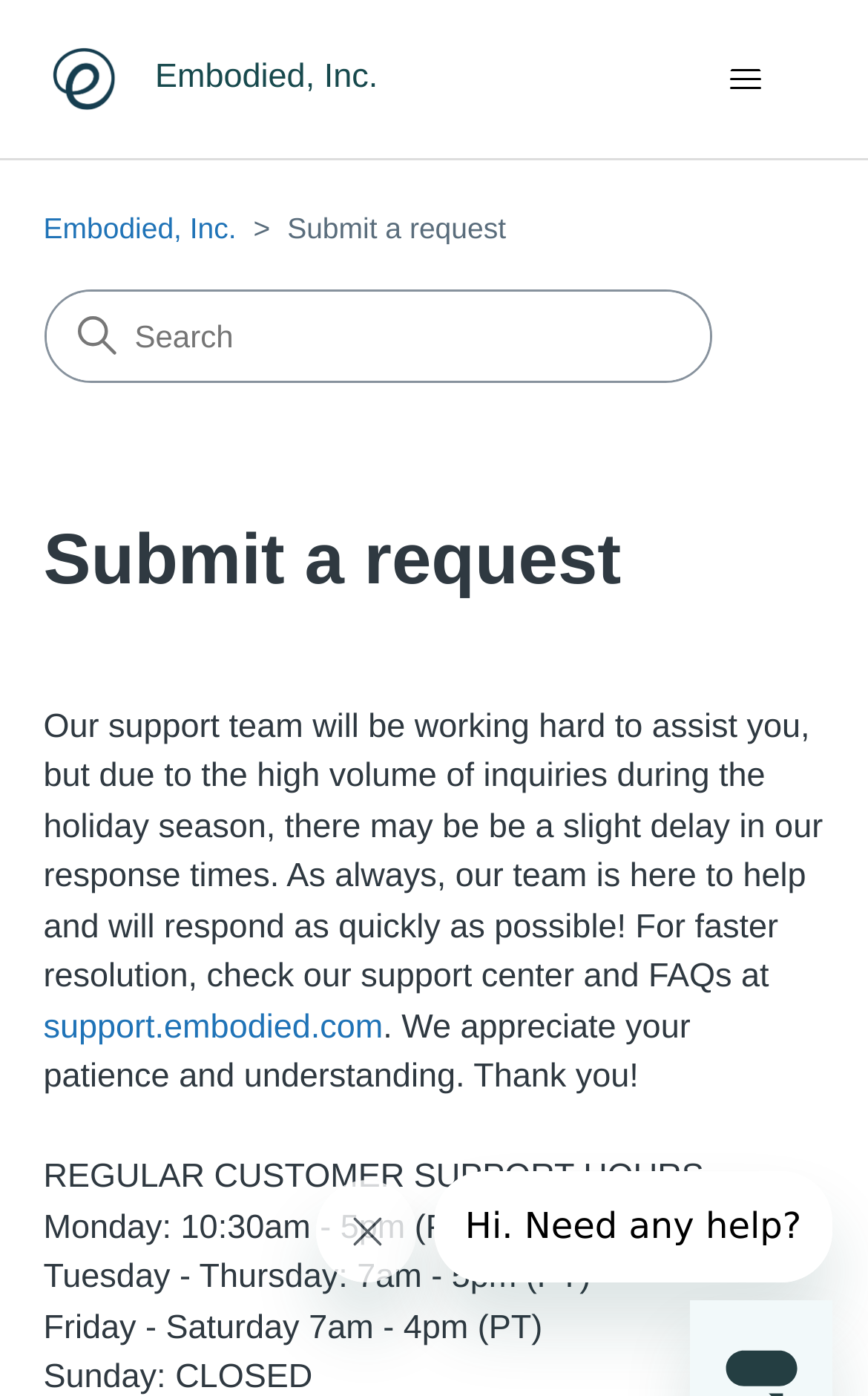Given the element description Pfizer, specify the bounding box coordinates of the corresponding UI element in the format (top-left x, top-left y, bottom-right x, bottom-right y). All values must be between 0 and 1.

None